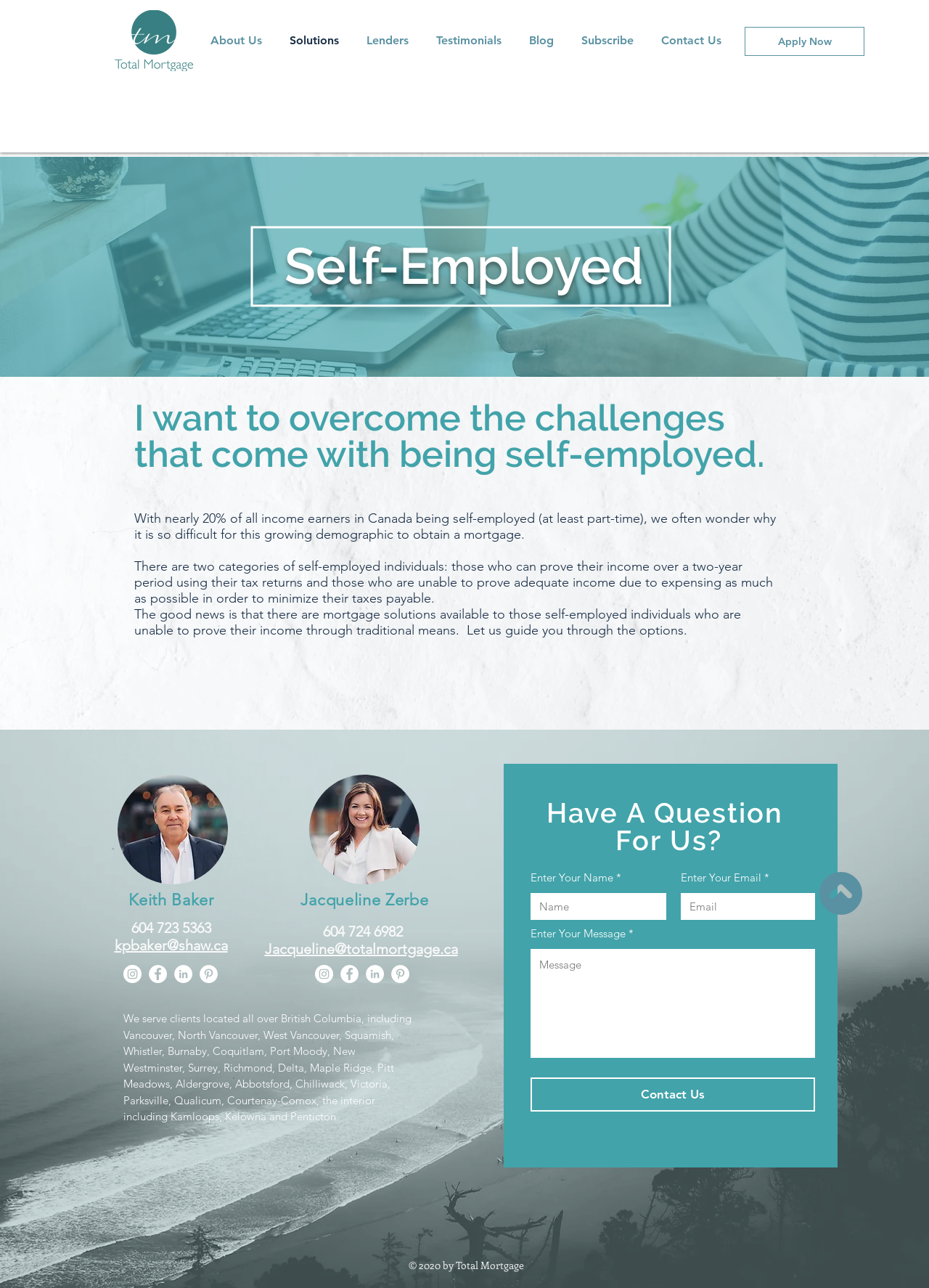Refer to the image and provide an in-depth answer to the question:
What is the phone number of Jacqueline Zerbe?

I found the phone number '604 724 6982' associated with the name 'Jacqueline Zerbe Mortgage Broker TotalMortgage.ca' in the webpage content, which suggests that this is her phone number.